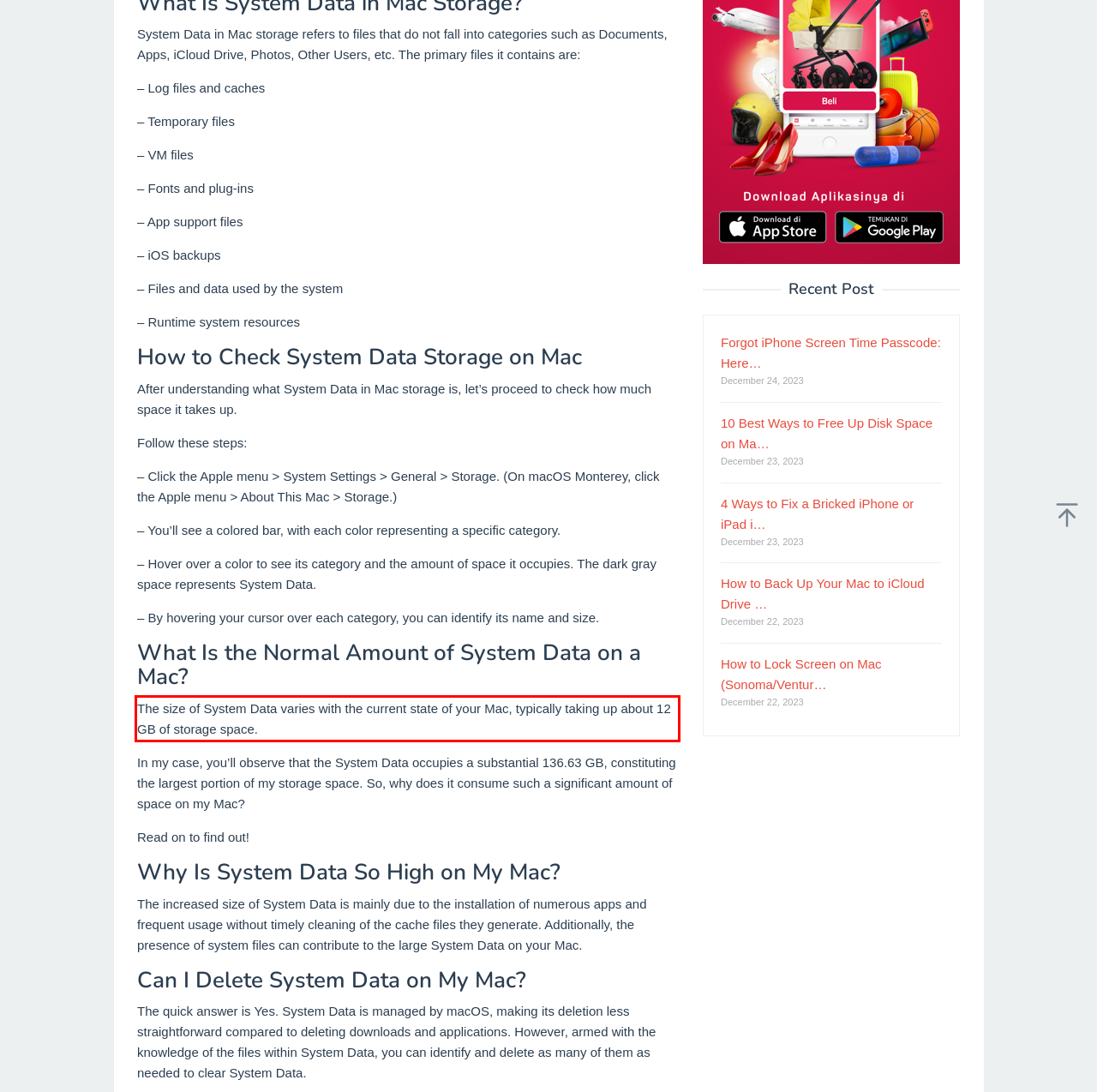You are provided with a webpage screenshot that includes a red rectangle bounding box. Extract the text content from within the bounding box using OCR.

The size of System Data varies with the current state of your Mac, typically taking up about 12 GB of storage space.